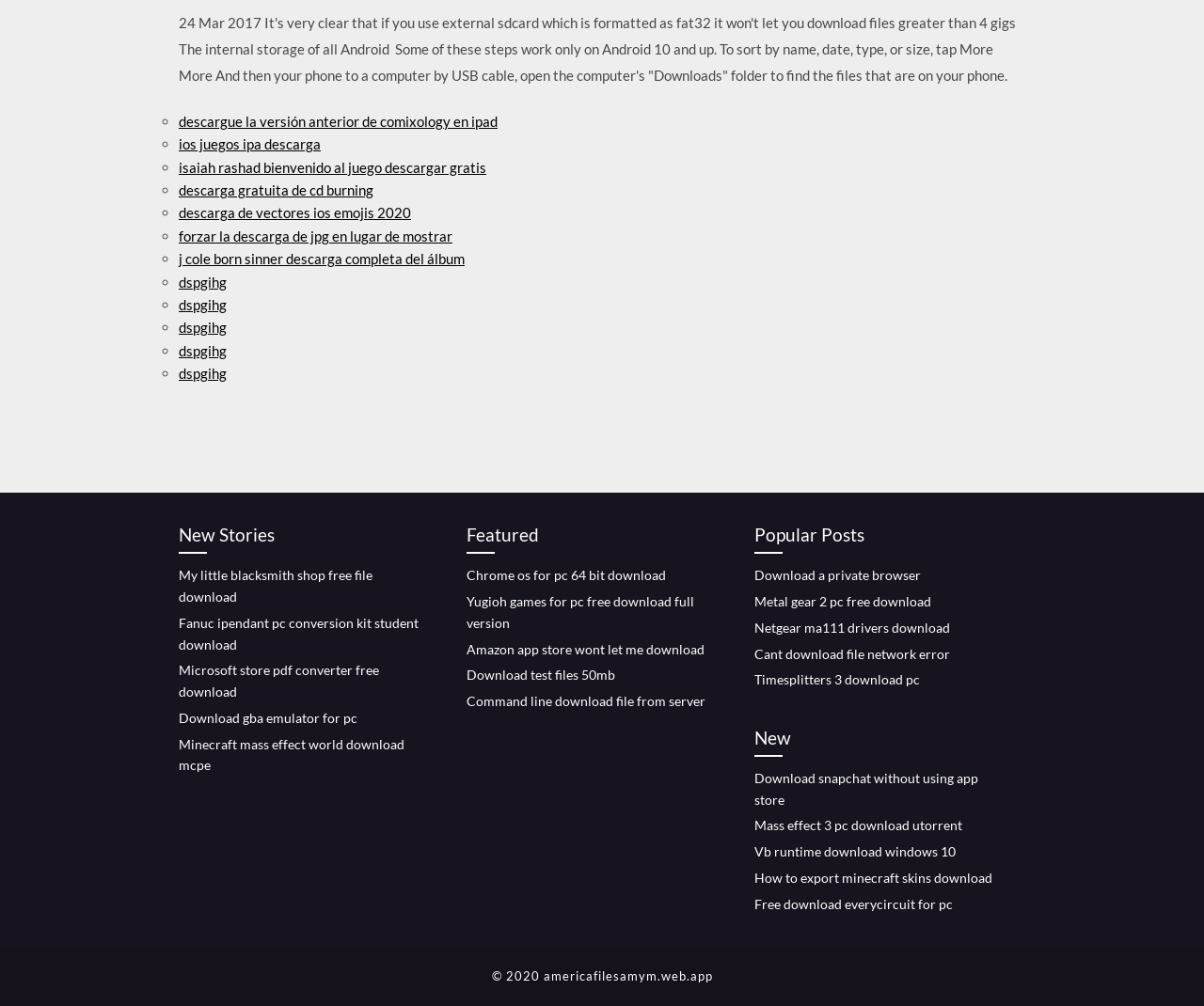Provide the bounding box coordinates of the HTML element this sentence describes: "Download gba emulator for pc". The bounding box coordinates consist of four float numbers between 0 and 1, i.e., [left, top, right, bottom].

[0.148, 0.705, 0.297, 0.721]